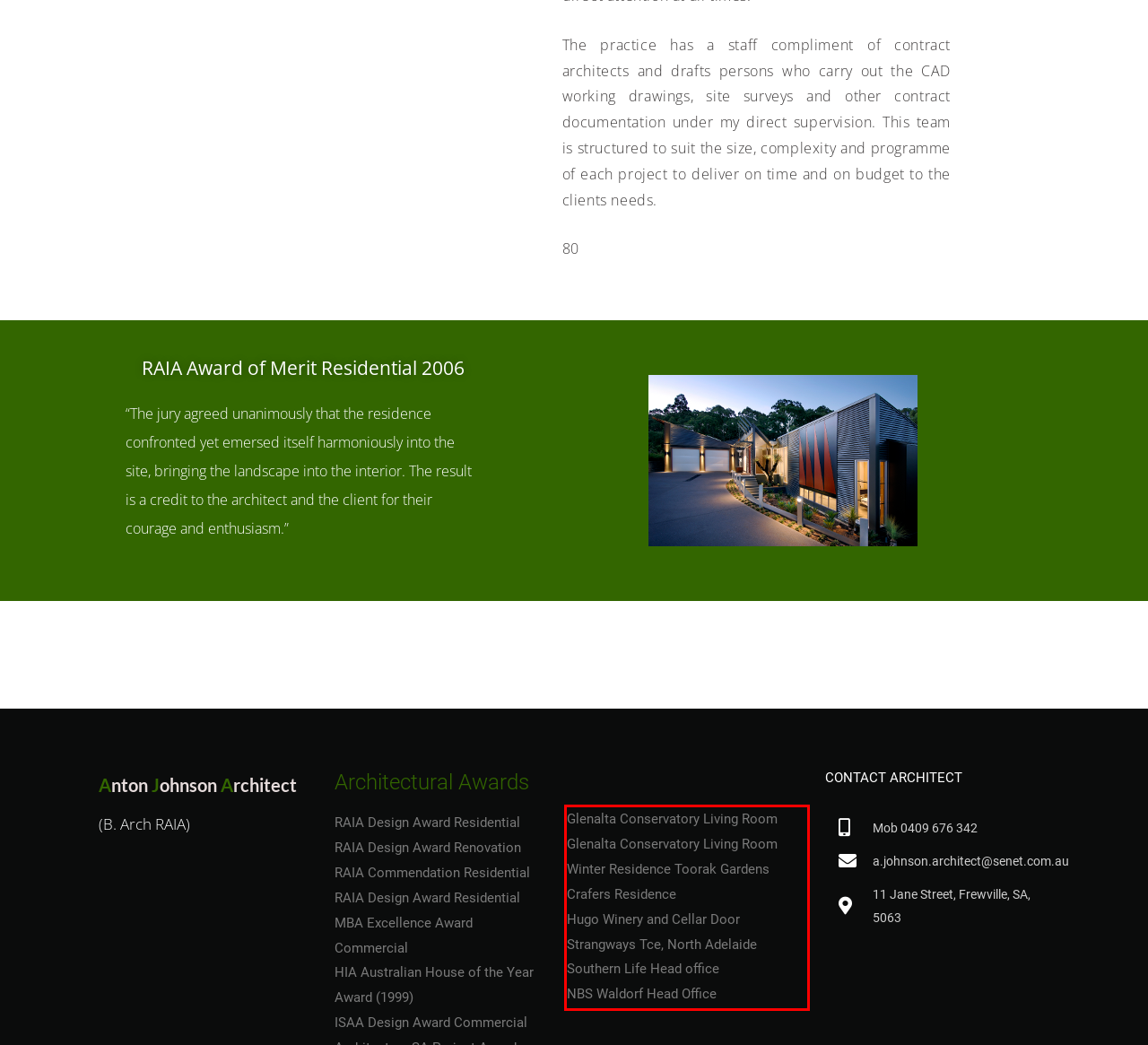Please perform OCR on the text within the red rectangle in the webpage screenshot and return the text content.

Glenalta Conservatory Living Room Glenalta Conservatory Living Room Winter Residence Toorak Gardens Crafers Residence Hugo Winery and Cellar Door Strangways Tce, North Adelaide Southern Life Head office NBS Waldorf Head Office